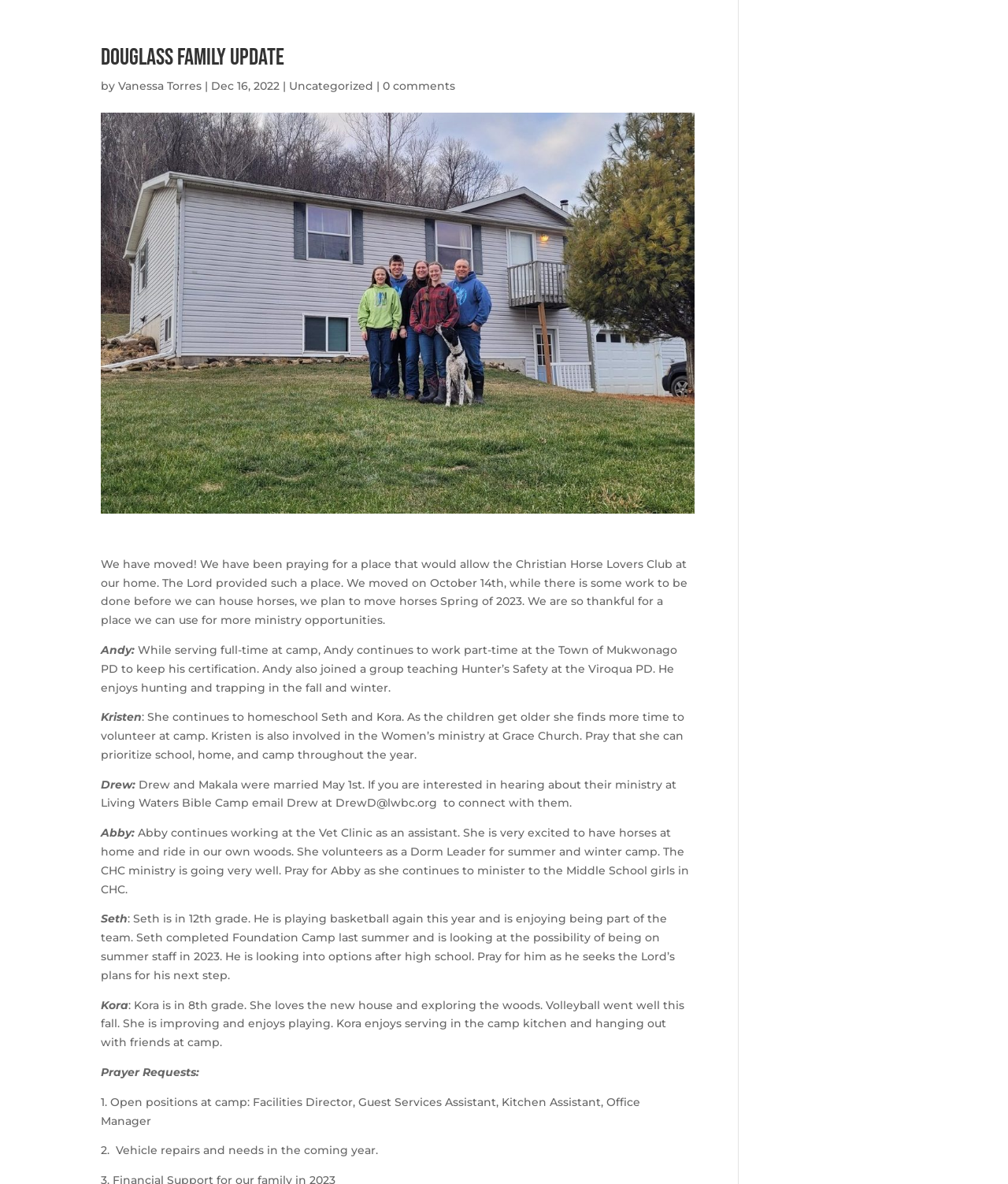Generate a thorough explanation of the webpage's elements.

The webpage is a family update blog post titled "Douglass Family Update" with a focus on sharing news and updates about the family's life and ministry. 

At the top of the page, there is a heading with the title "Douglass Family Update" followed by the author's name, "Vanessa Torres", and the date "Dec 16, 2022". Below this, there is a link to the category "Uncategorized" and another link to "0 comments".

The main content of the page is divided into sections, each focusing on a different family member. The first section announces that the family has moved to a new home, which will allow them to host the Christian Horse Lovers Club. 

Below this, there are separate sections for each family member, including Andy, Kristen, Drew, Abby, Seth, and Kora. Each section provides an update on the individual's life, including their work, hobbies, and ministry involvement. 

At the bottom of the page, there is a section titled "Prayer Requests" with two specific requests: open positions at camp and vehicle repairs and needs in the coming year.